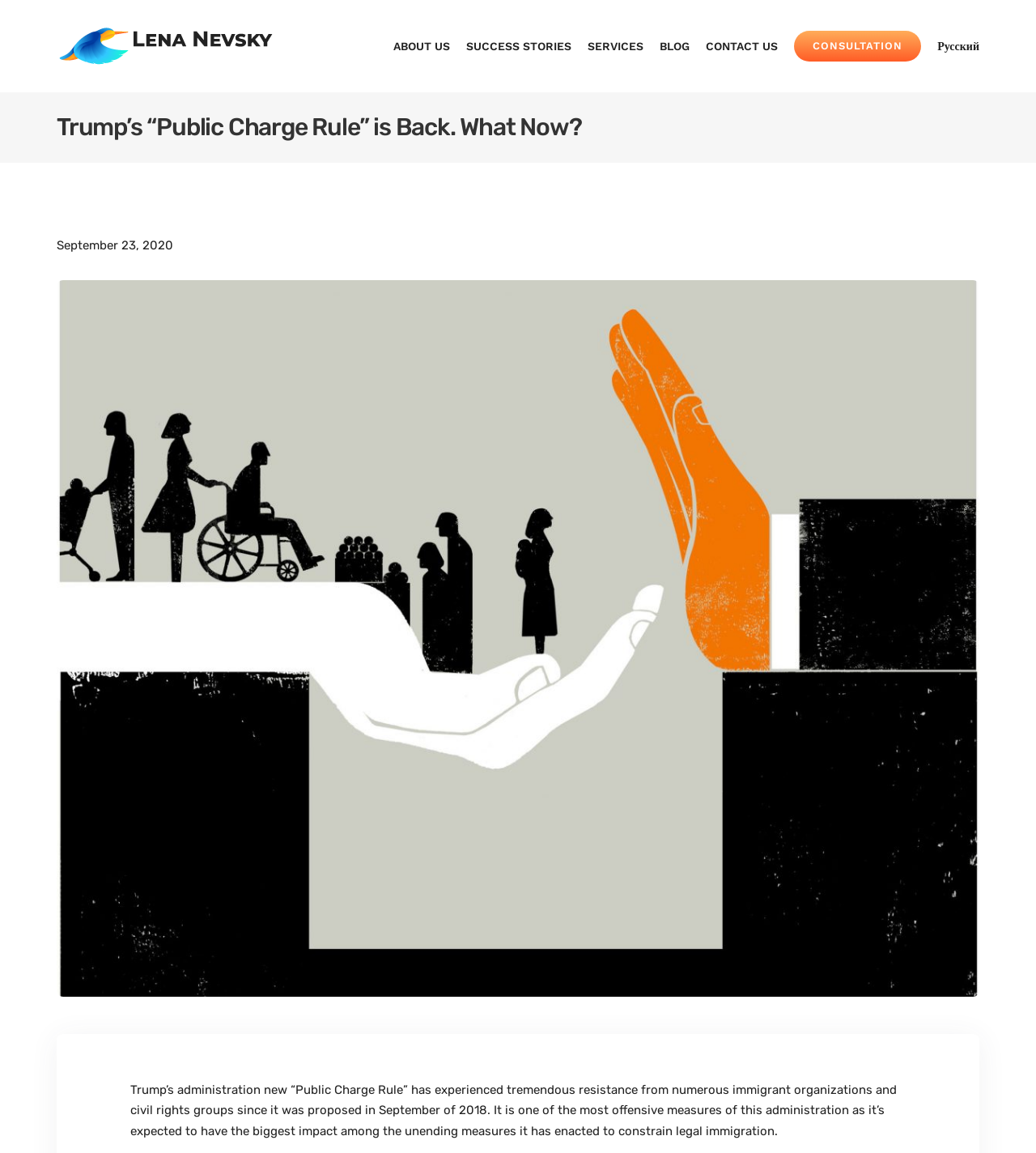What is the language of the 'Русский' link?
Refer to the image and offer an in-depth and detailed answer to the question.

The language of the 'Русский' link can be determined by understanding the meaning of the word 'Русский', which is Russian for 'Russian'.